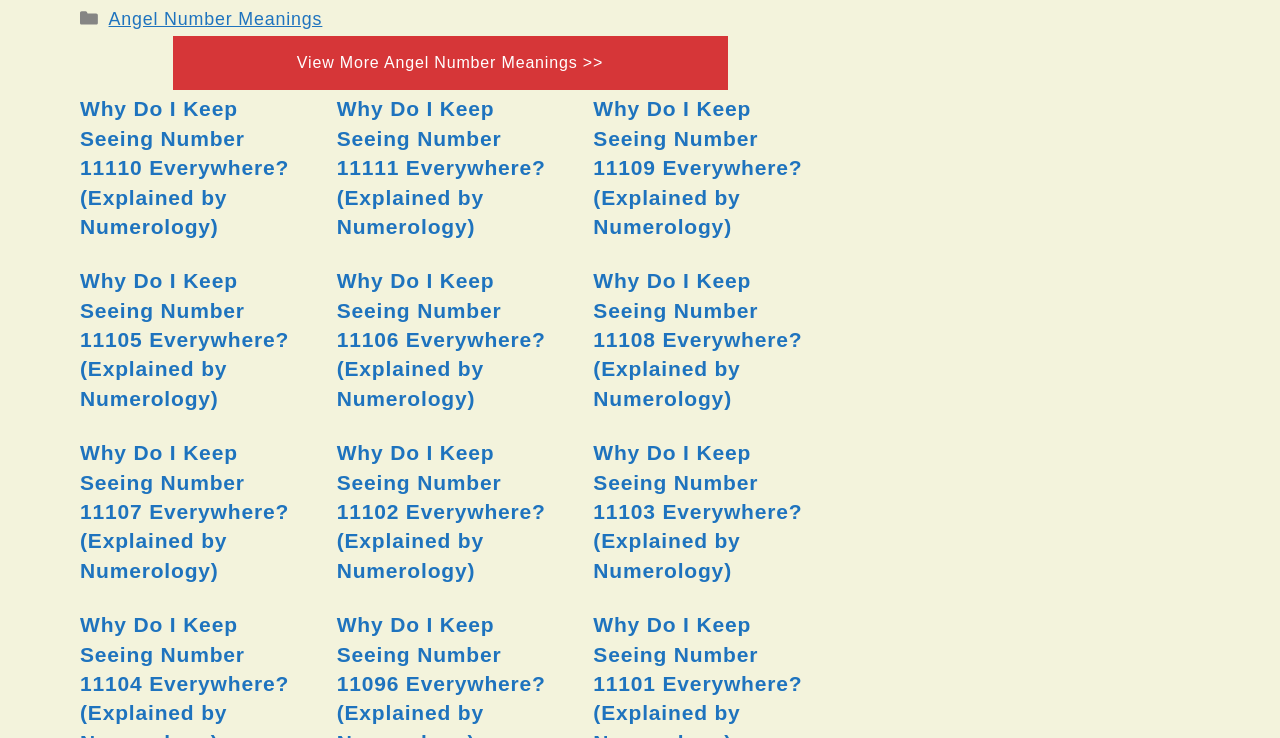How many links are there on the page?
Please provide a detailed and comprehensive answer to the question.

By counting the number of link elements on the page, we can see that there are 10 links, each with a title starting with 'Why Do I Keep Seeing Number...'.